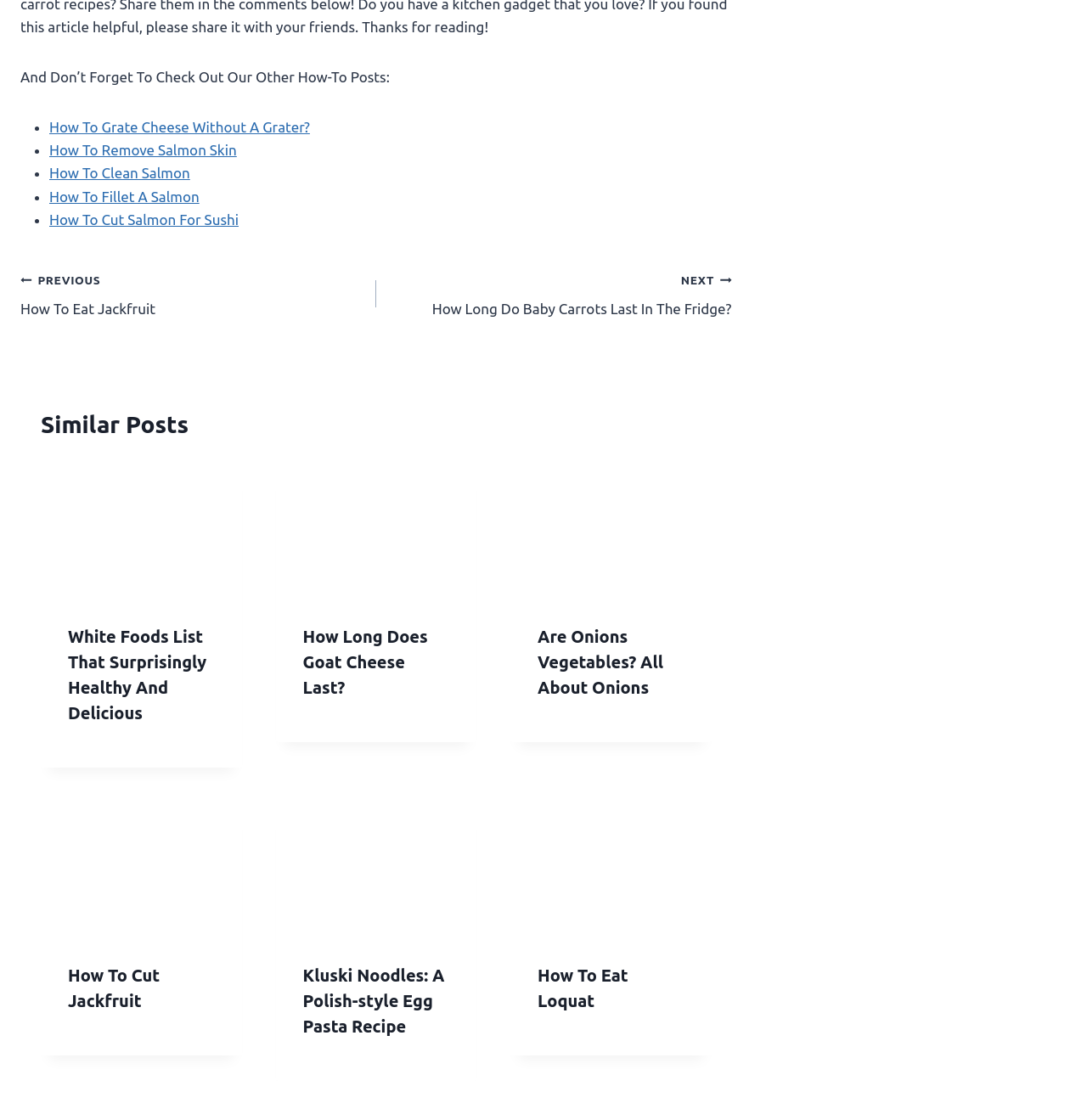Identify the bounding box for the UI element described as: "How To Eat Loquat". The coordinates should be four float numbers between 0 and 1, i.e., [left, top, right, bottom].

[0.495, 0.862, 0.578, 0.902]